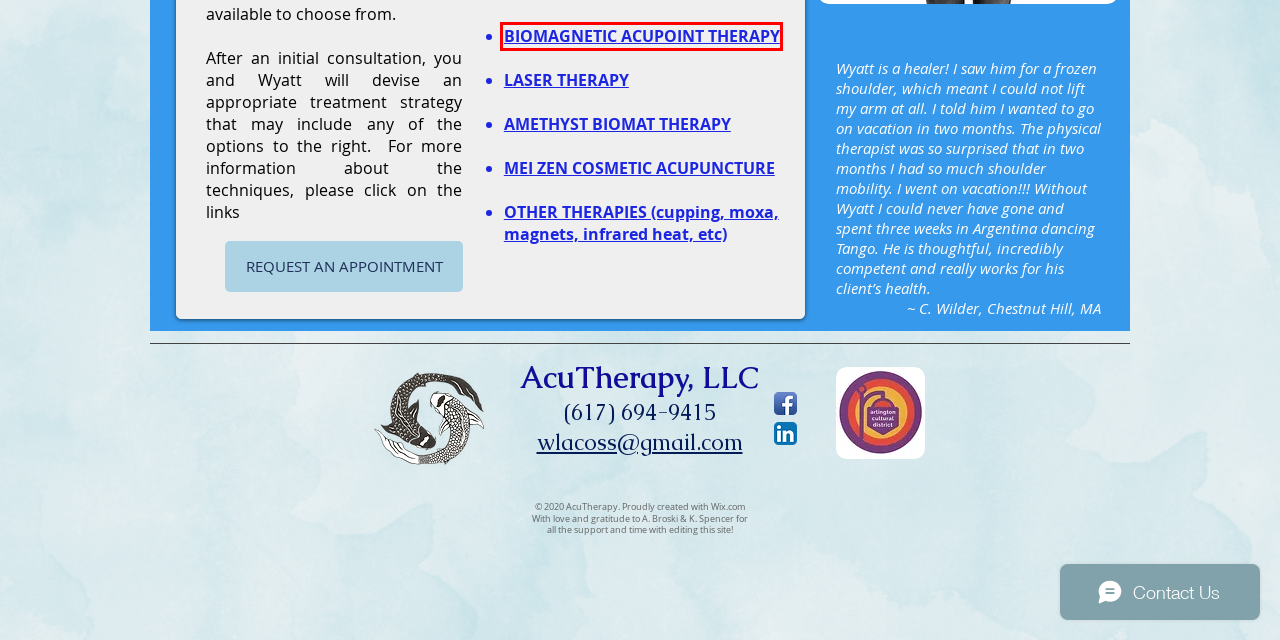Analyze the screenshot of a webpage with a red bounding box and select the webpage description that most accurately describes the new page resulting from clicking the element inside the red box. Here are the candidates:
A. Other Therapies | AcuTherapyWorks
B. Japanese Acupuncture | AcuTherapyWorks
C. BioMagnetic Acupoint Therapy | AcuTherapyWorks
D. About Acupuncture | AcuTherapy
E. Mei Zen Cosmetic Acupuncture | AcuTherapyWorks
F. Website Builder - Create a Free Website Today | Wix.com
G. Auriculotherapy | AcuTherapyWorks
H. Laser Therapy | AcuTherapyWorks

C